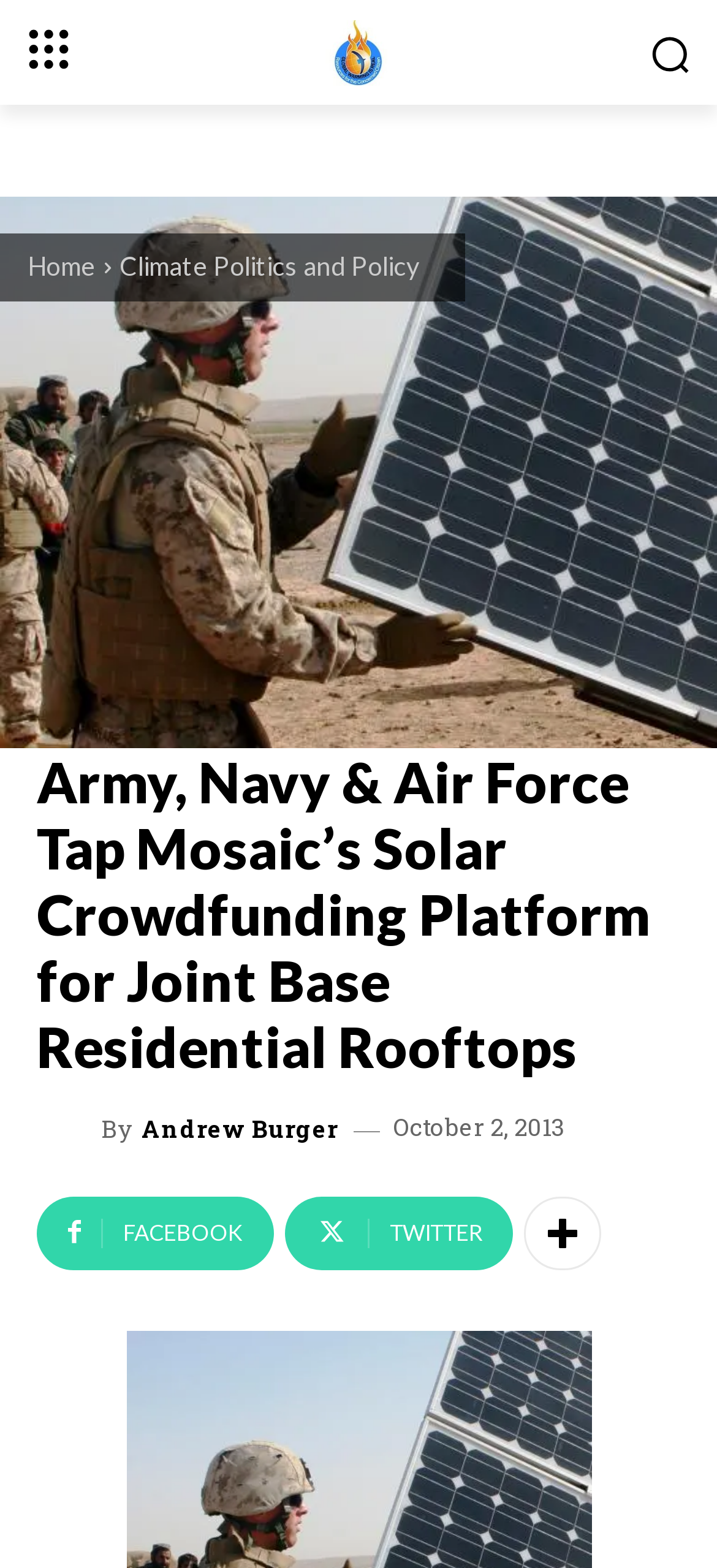Please determine the bounding box coordinates of the clickable area required to carry out the following instruction: "Click the GWiR link". The coordinates must be four float numbers between 0 and 1, represented as [left, top, right, bottom].

[0.231, 0.012, 0.769, 0.055]